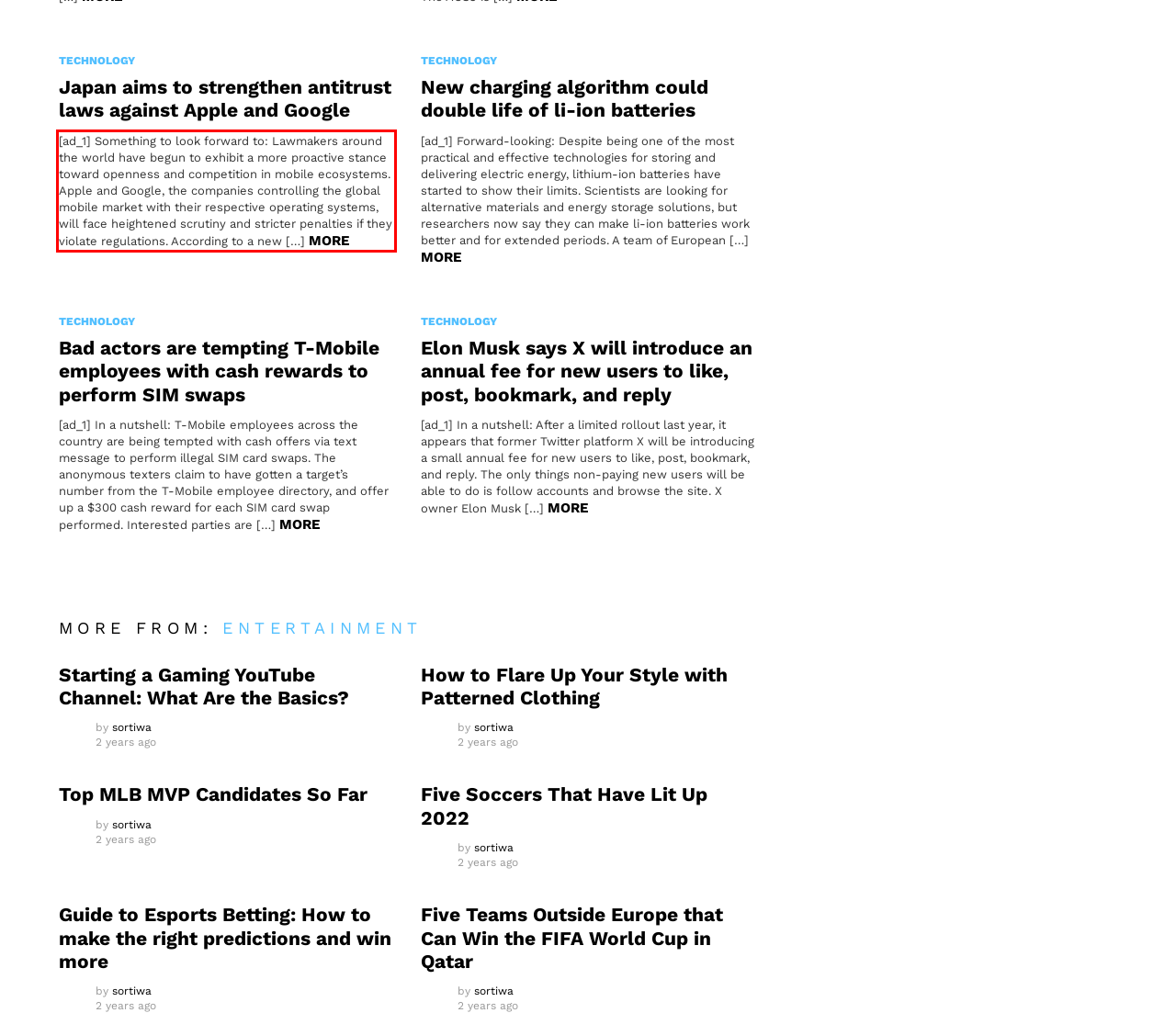Within the screenshot of the webpage, locate the red bounding box and use OCR to identify and provide the text content inside it.

[ad_1] Something to look forward to: Lawmakers around the world have begun to exhibit a more proactive stance toward openness and competition in mobile ecosystems. Apple and Google, the companies controlling the global mobile market with their respective operating systems, will face heightened scrutiny and stricter penalties if they violate regulations. According to a new […] MORE